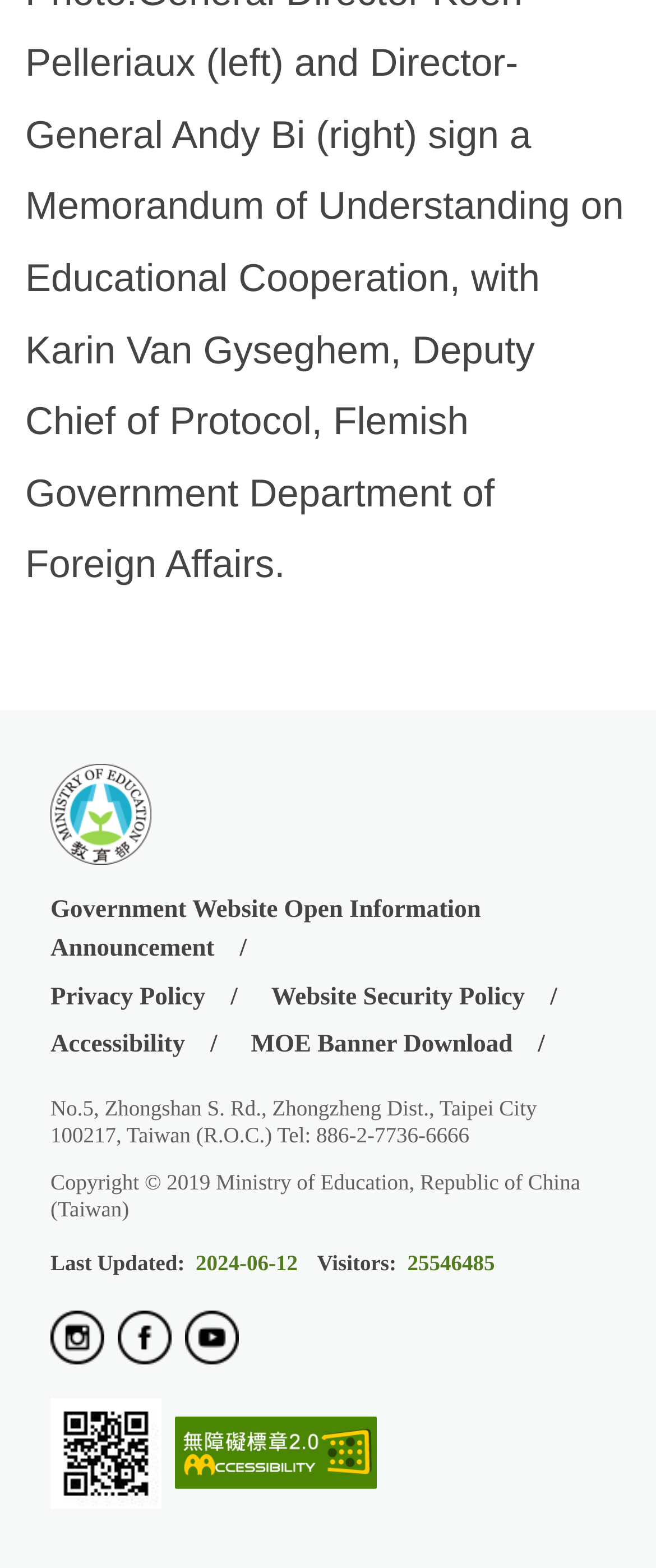Please predict the bounding box coordinates of the element's region where a click is necessary to complete the following instruction: "Visit Government Website Open Information Announcement". The coordinates should be represented by four float numbers between 0 and 1, i.e., [left, top, right, bottom].

[0.077, 0.569, 0.91, 0.619]